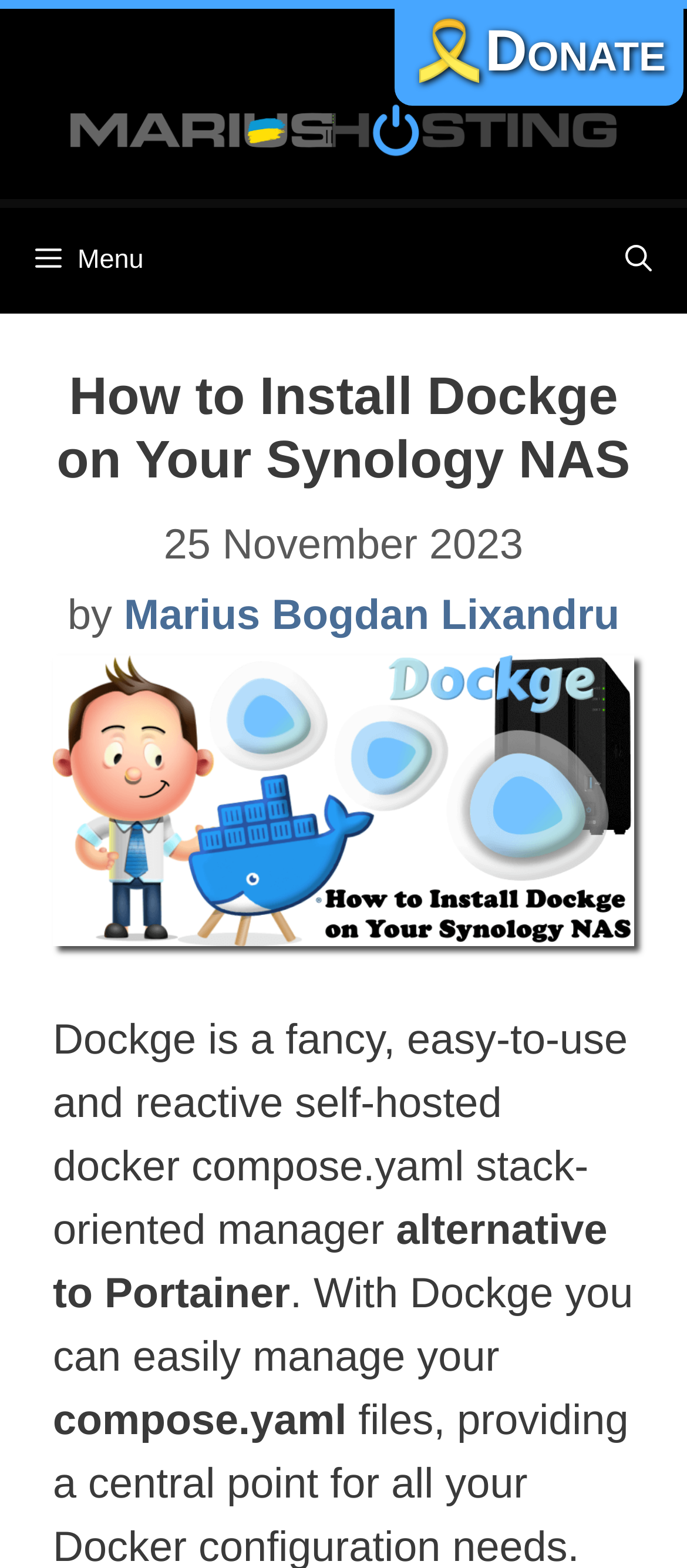Identify the bounding box coordinates for the UI element described as follows: aria-label="Open Search Bar". Use the format (top-left x, top-left y, bottom-right x, bottom-right y) and ensure all values are floating point numbers between 0 and 1.

[0.859, 0.132, 1.0, 0.2]